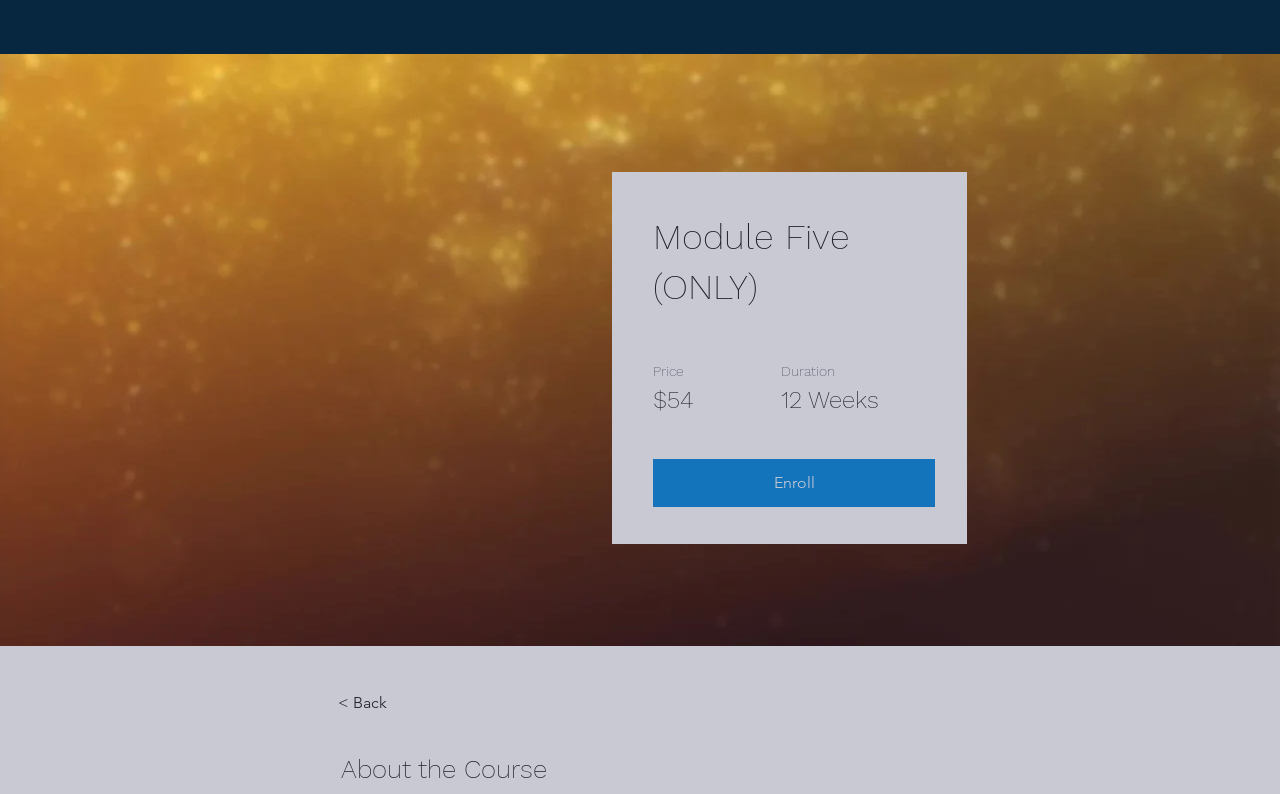Use a single word or phrase to respond to the question:
How long does the module last?

12 Weeks